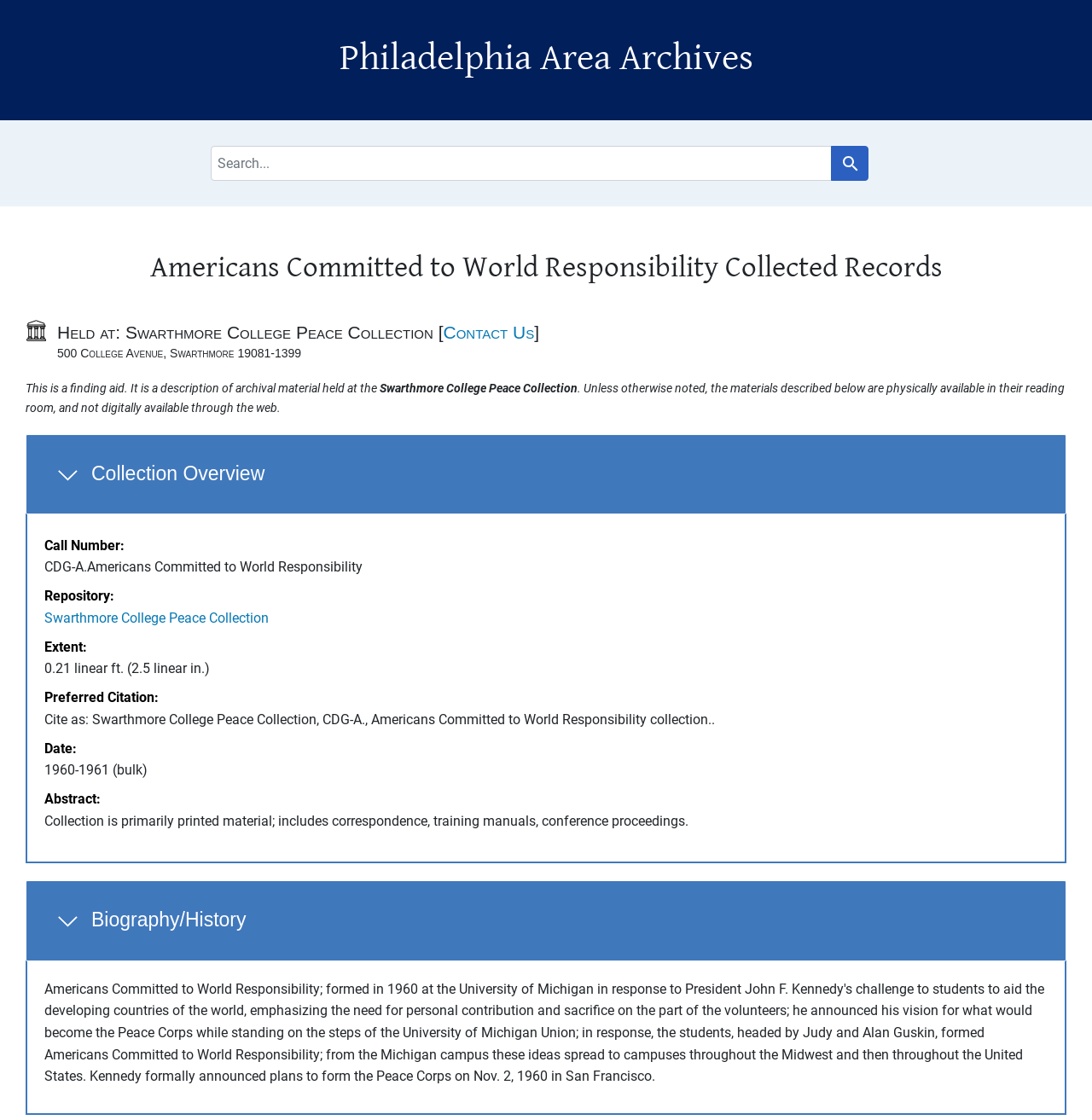Determine the bounding box coordinates (top-left x, top-left y, bottom-right x, bottom-right y) of the UI element described in the following text: Skip to main content

[0.008, 0.004, 0.065, 0.011]